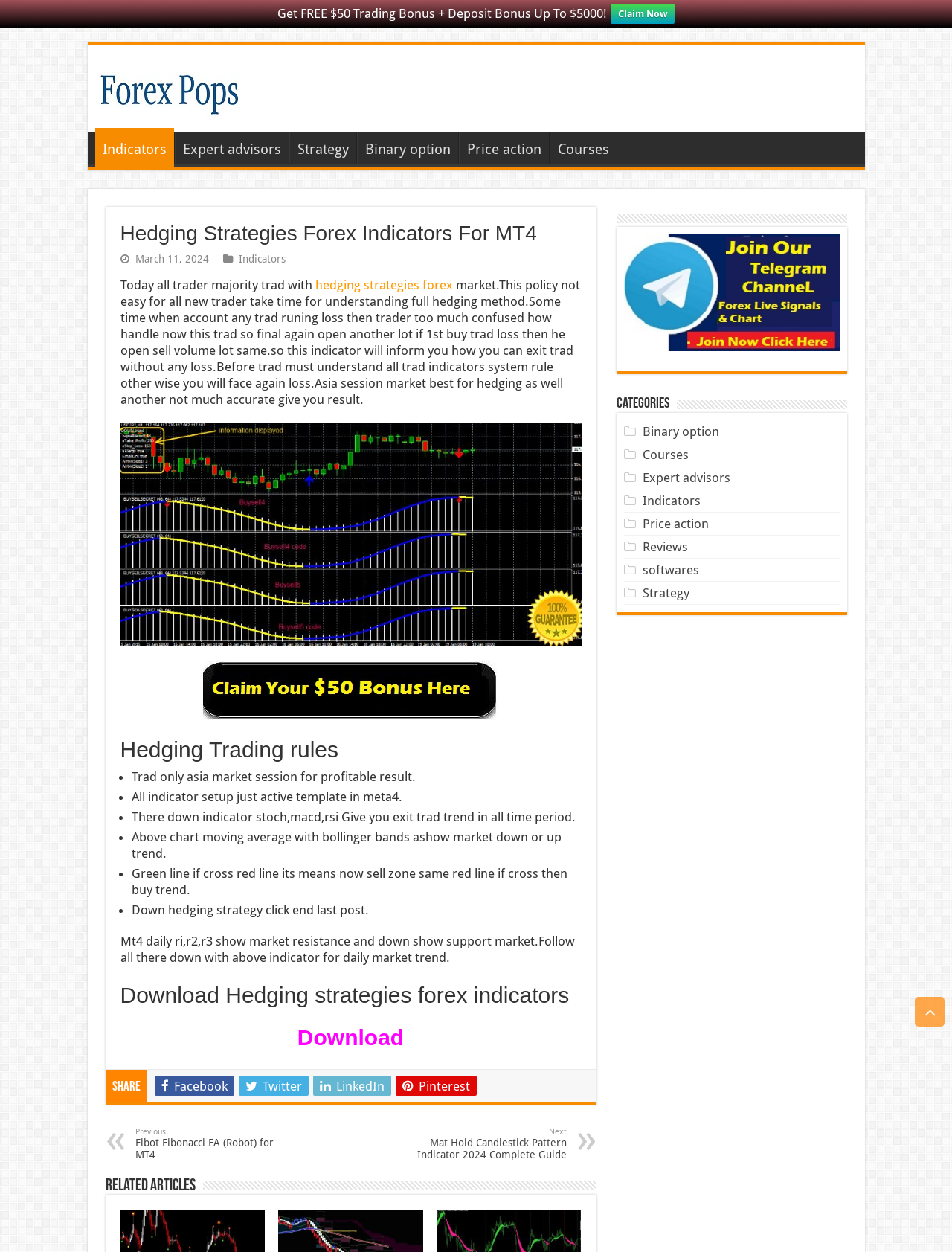Locate the bounding box coordinates of the segment that needs to be clicked to meet this instruction: "Share on Facebook".

[0.162, 0.859, 0.246, 0.875]